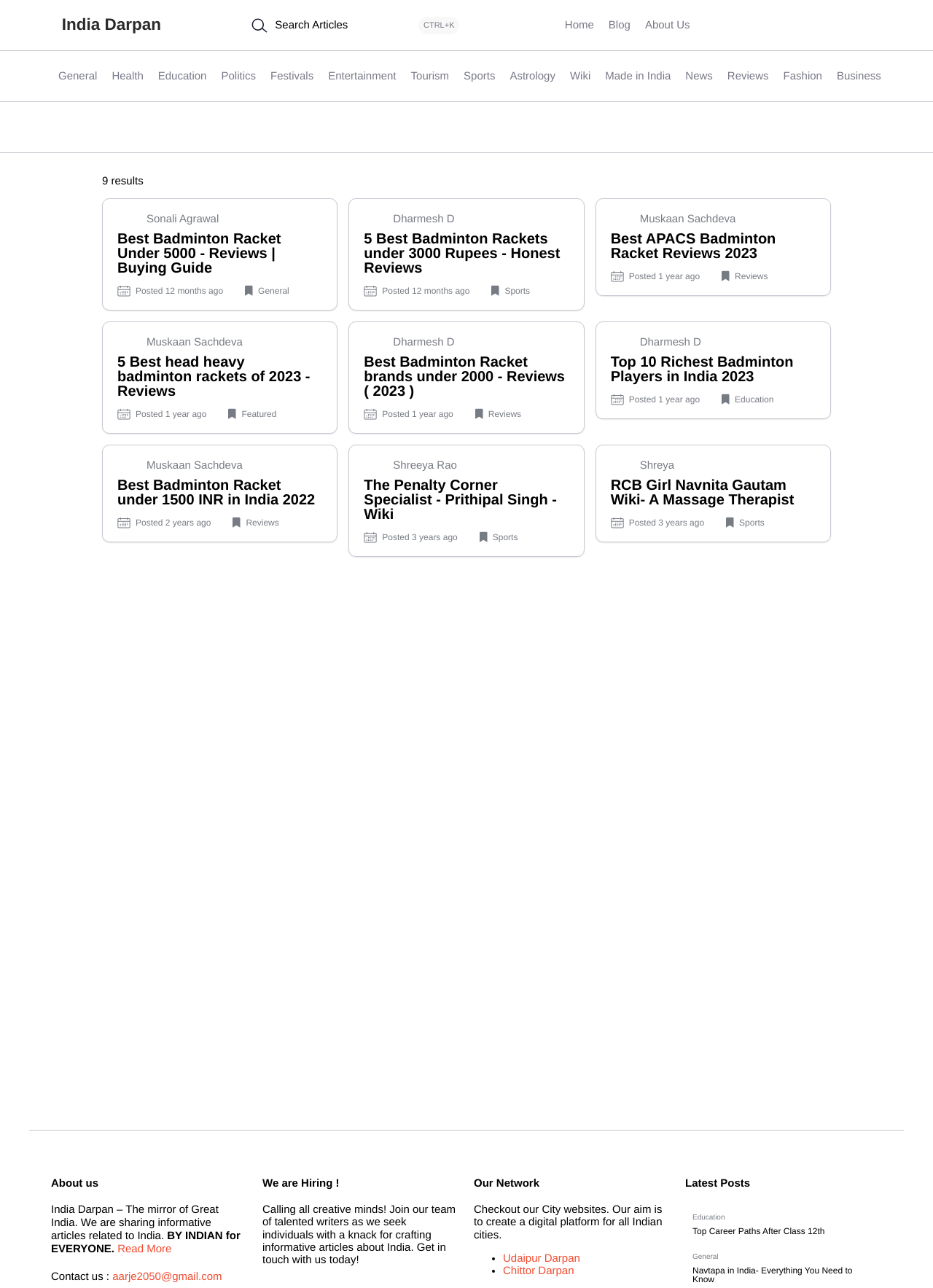Please identify the bounding box coordinates of the region to click in order to complete the given instruction: "View the 'Top 10 Richest Badminton Players in India 2023' article". The coordinates should be four float numbers between 0 and 1, i.e., [left, top, right, bottom].

[0.654, 0.276, 0.874, 0.298]